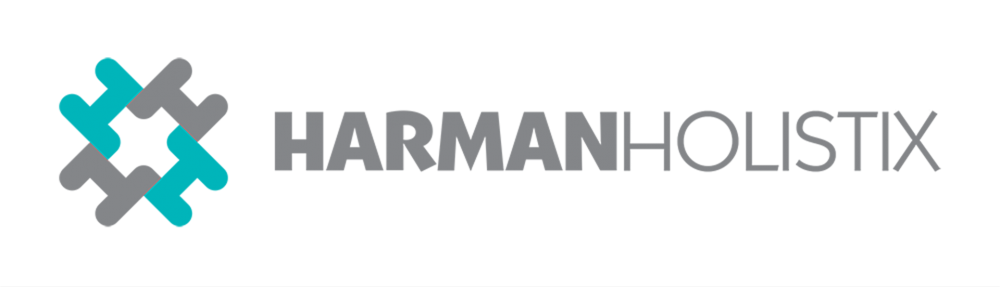Offer an in-depth description of the image.

The image displays the logo of Harman Holistix, featuring a modern, abstract design that integrates geometric shapes in a teal and gray color scheme. The logo emphasizes the brand’s commitment to integrated solutions and modern technology, with the name "HARMAN" prominently showcased in bold gray letters, followed by "HOLISTIX" in a lighter, sleek font. This design reflects the company's focus on holistic approaches in systems performance and integration, positioning them as a leader in innovative technology solutions.